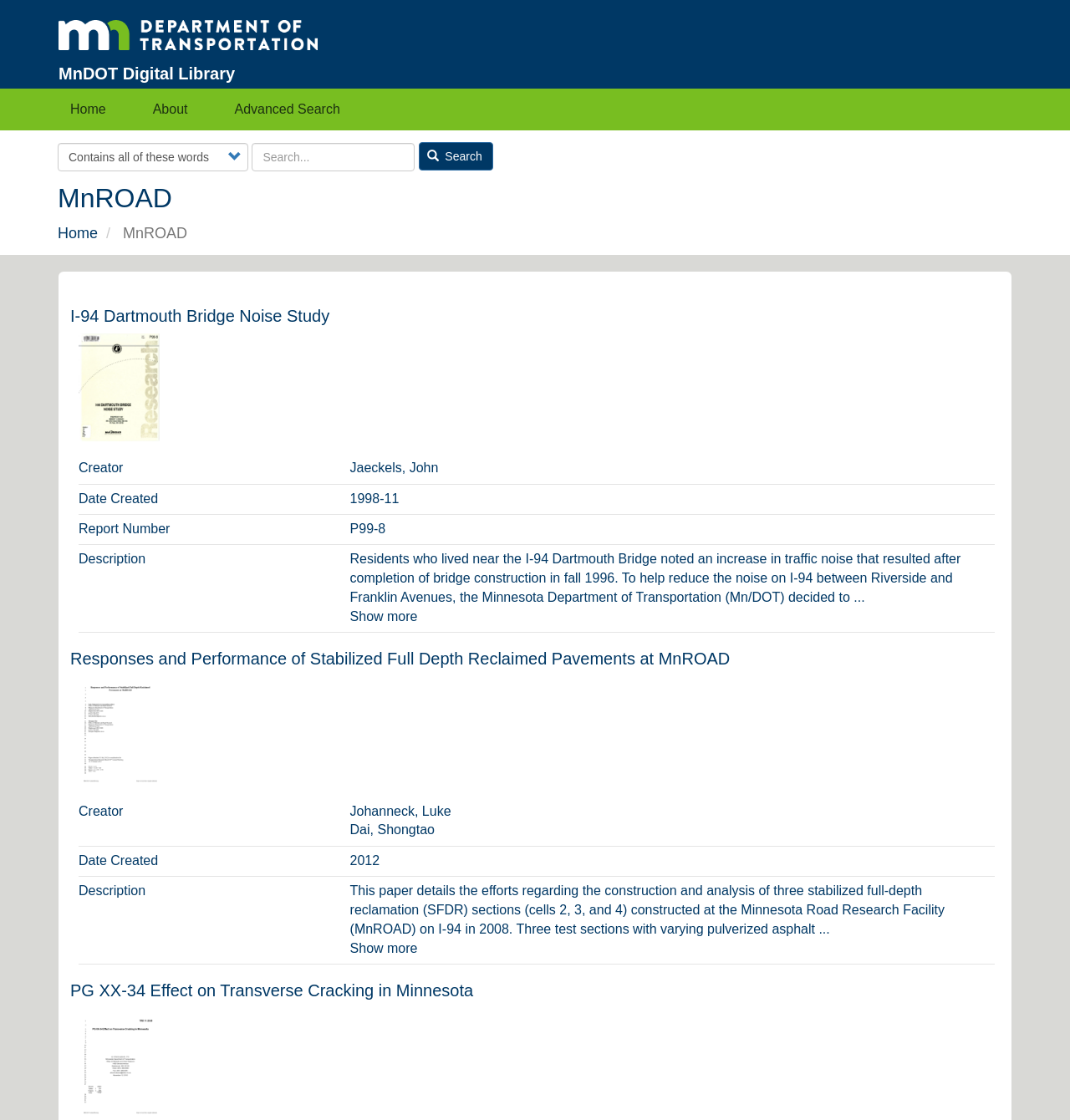Refer to the image and provide an in-depth answer to the question:
What is the topic of the first article?

The first article has a heading element with the text 'I-94 Dartmouth Bridge Noise Study', which indicates that the article is about a study on noise reduction on the I-94 Dartmouth Bridge.